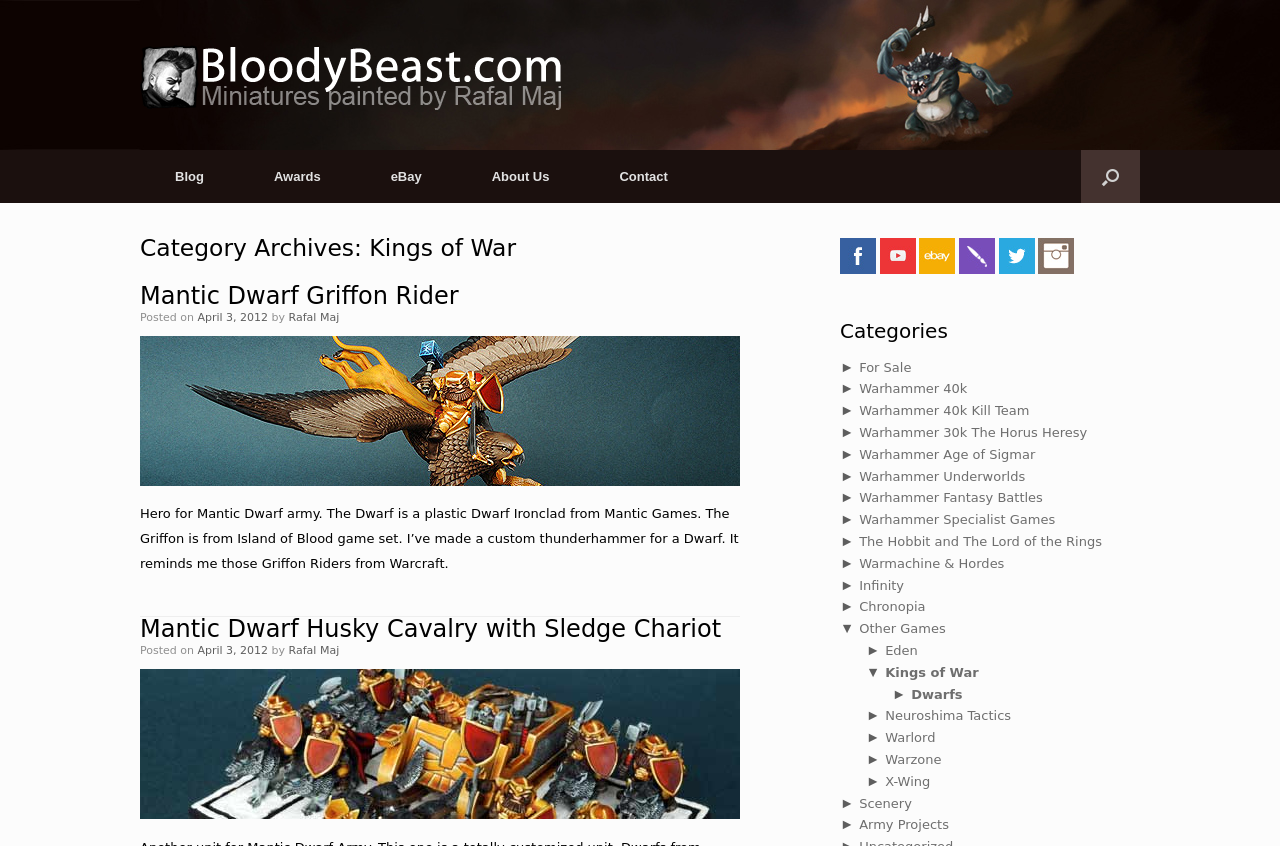Show the bounding box coordinates for the element that needs to be clicked to execute the following instruction: "Follow BloodyBeast.com on Facebook". Provide the coordinates in the form of four float numbers between 0 and 1, i.e., [left, top, right, bottom].

[0.656, 0.31, 0.684, 0.327]